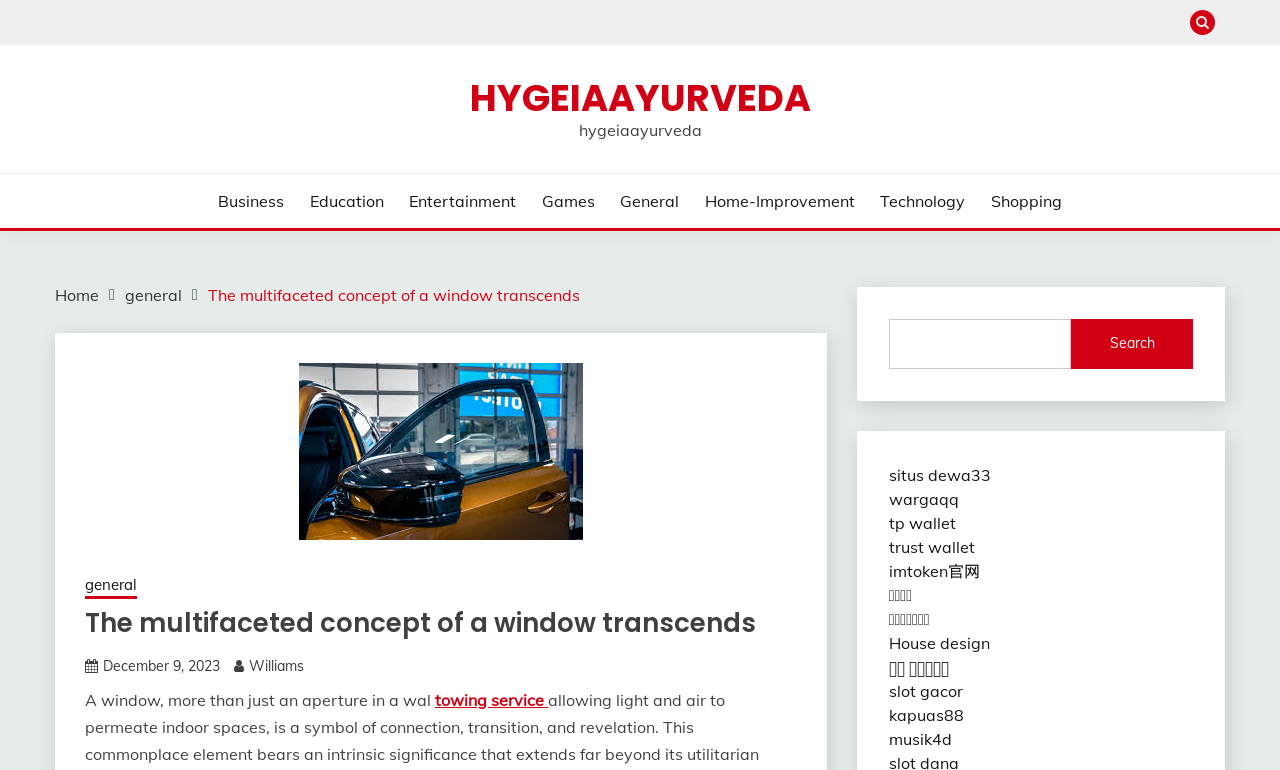What is the category of 'Home-Improvement'?
Using the image as a reference, answer the question with a short word or phrase.

Link